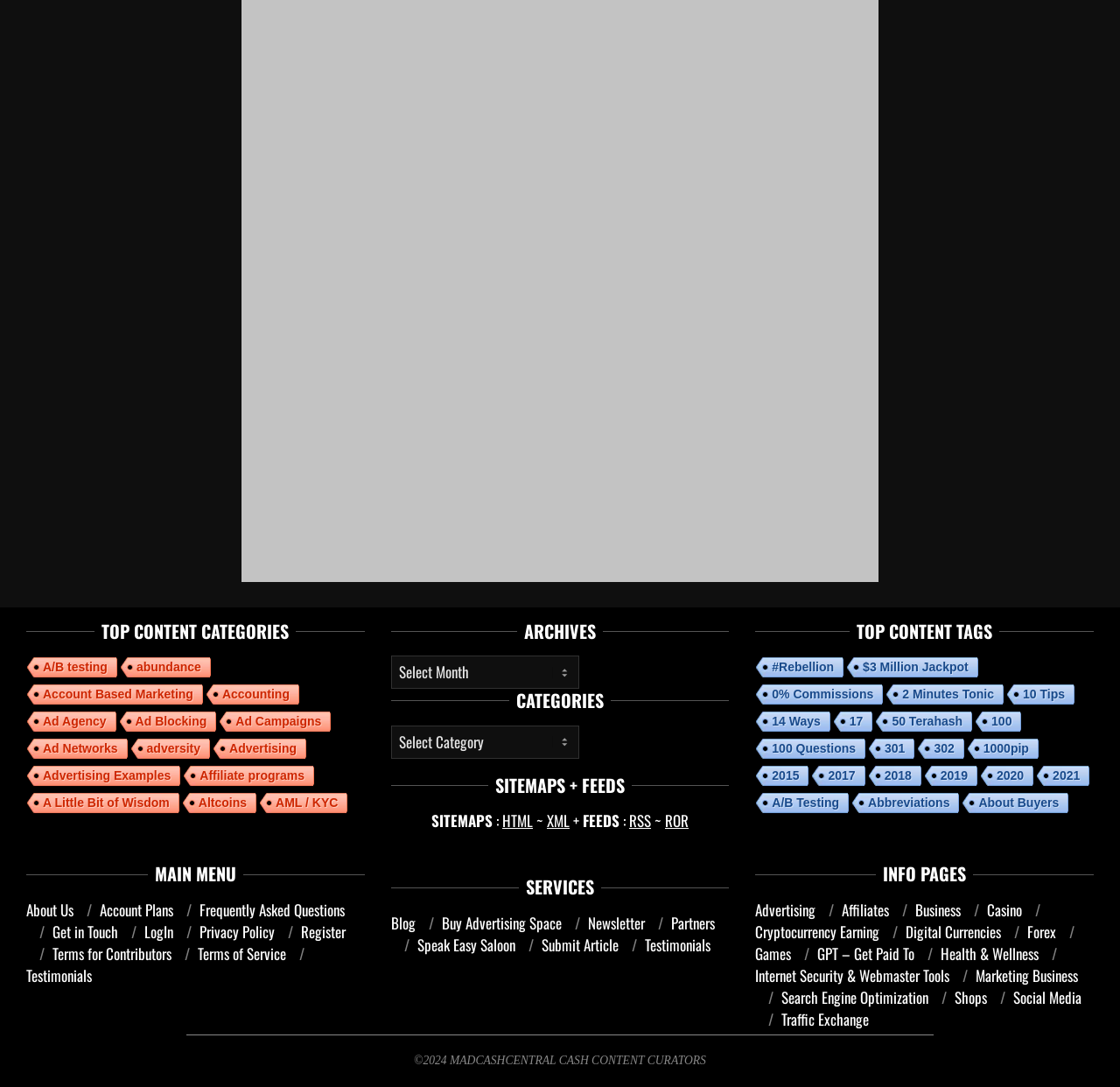Bounding box coordinates are to be given in the format (top-left x, top-left y, bottom-right x, bottom-right y). All values must be floating point numbers between 0 and 1. Provide the bounding box coordinate for the UI element described as: Residents Log In

None